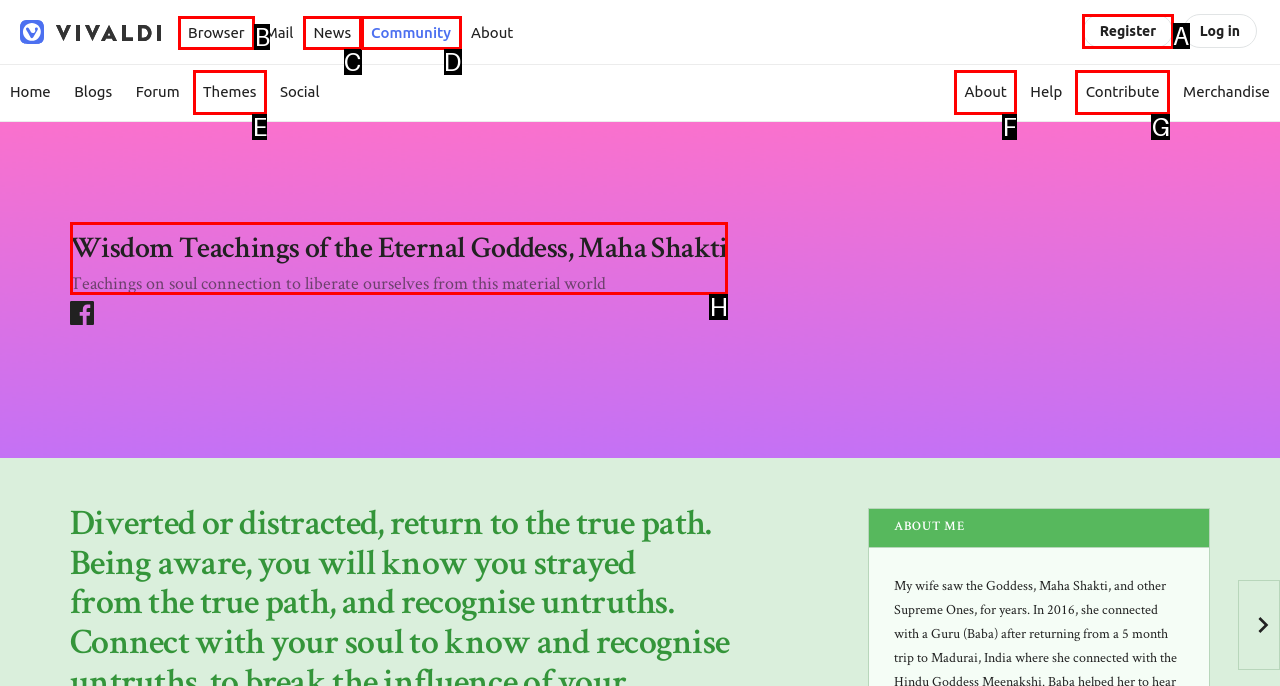Assess the description: News and select the option that matches. Provide the letter of the chosen option directly from the given choices.

C